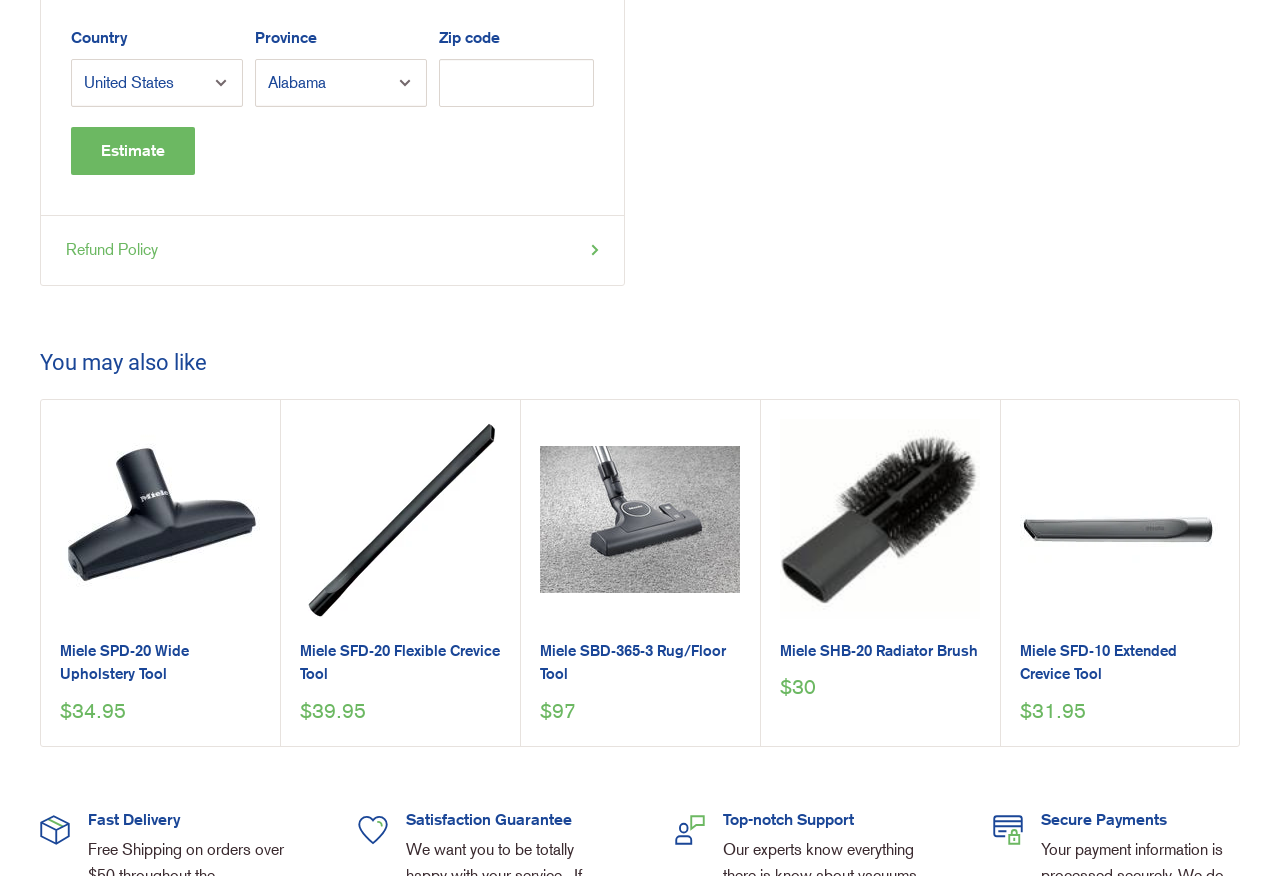What is the last product listed under 'You may also like'?
Look at the screenshot and respond with one word or a short phrase.

Miele SFD-10 Extended Crevice Tool